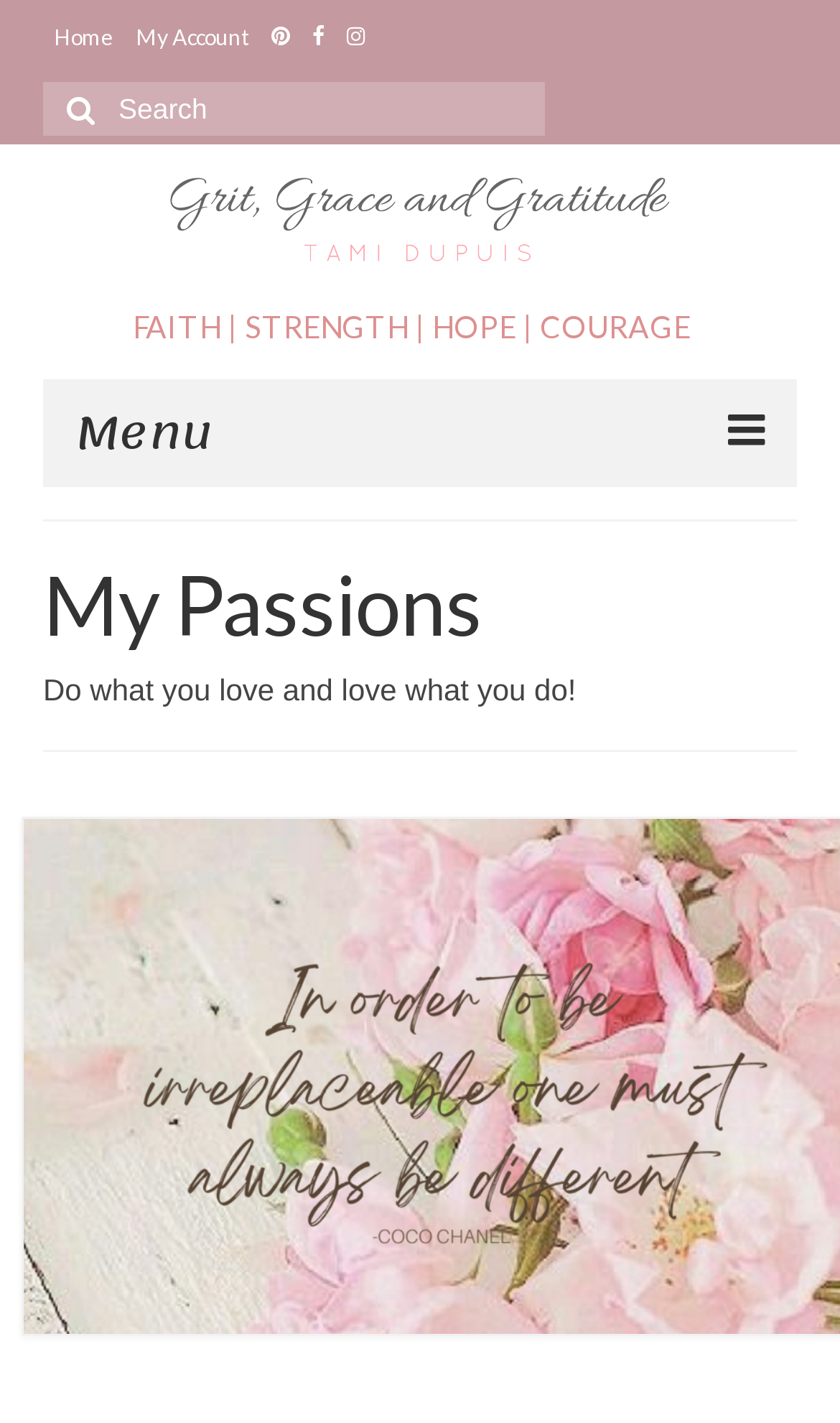Pinpoint the bounding box coordinates of the element that must be clicked to accomplish the following instruction: "Read about My Story". The coordinates should be in the format of four float numbers between 0 and 1, i.e., [left, top, right, bottom].

[0.077, 0.544, 0.923, 0.606]